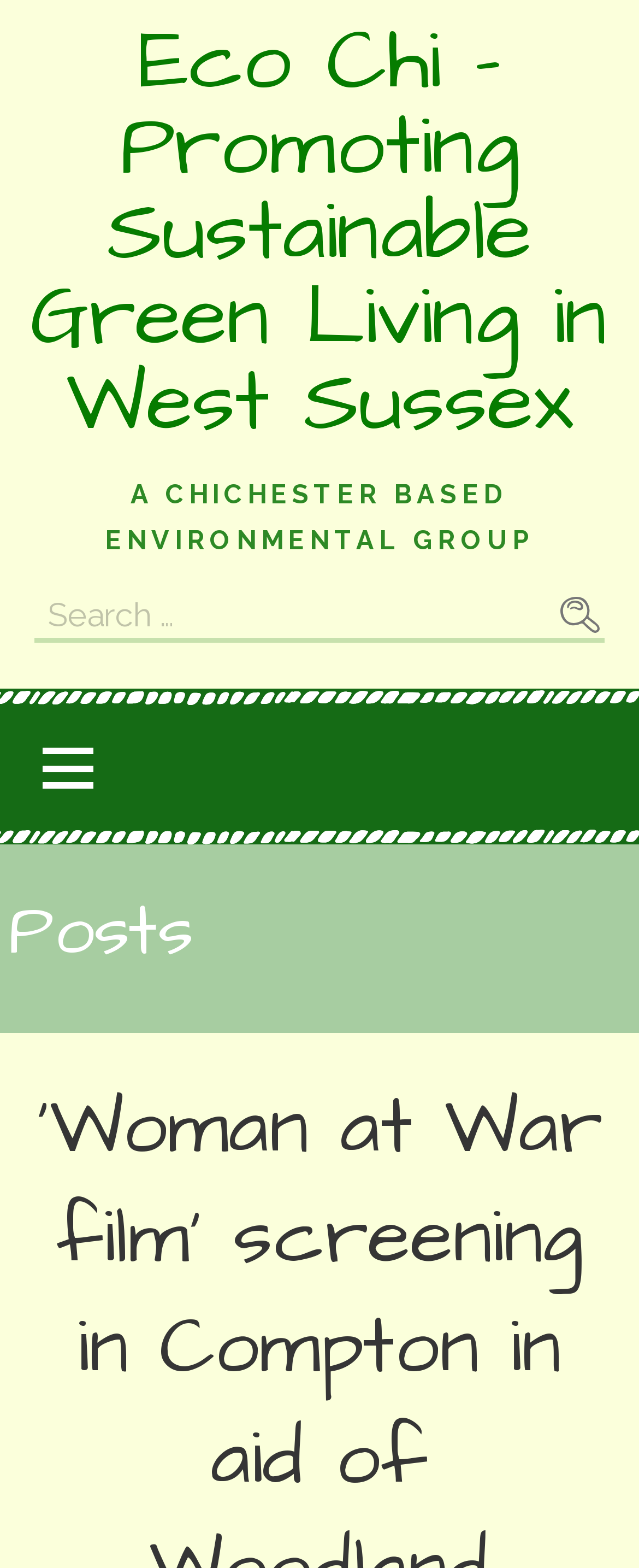Identify the bounding box coordinates for the UI element described as: "parent_node: Search for: value="Search"". The coordinates should be provided as four floats between 0 and 1: [left, top, right, bottom].

[0.871, 0.38, 0.945, 0.405]